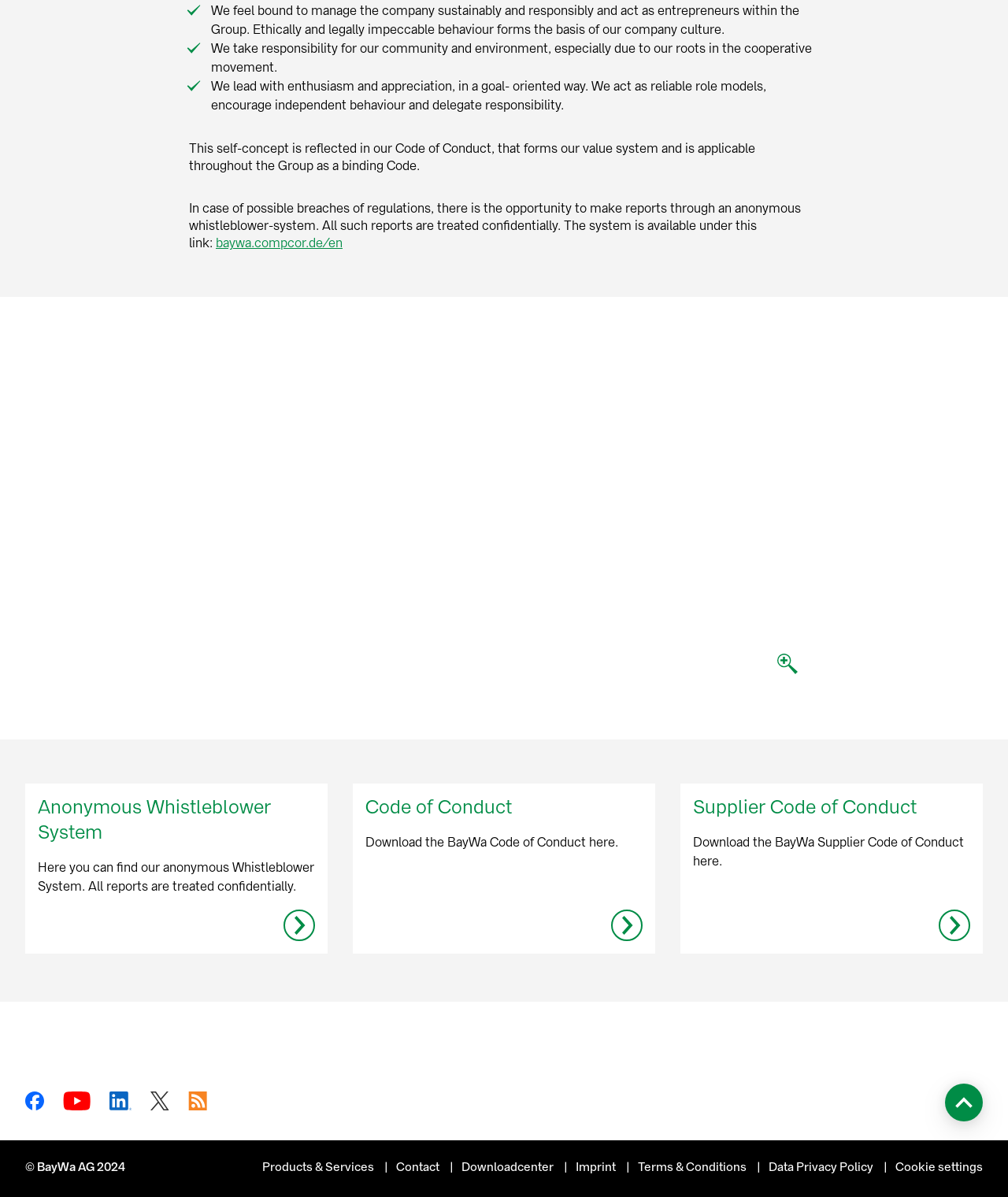What is the company's approach to leadership?
Using the information from the image, answer the question thoroughly.

According to the webpage, 'We lead with enthusiasm and appreciation, in a goal-oriented way.' This suggests that the company's approach to leadership is goal-oriented and appreciative.